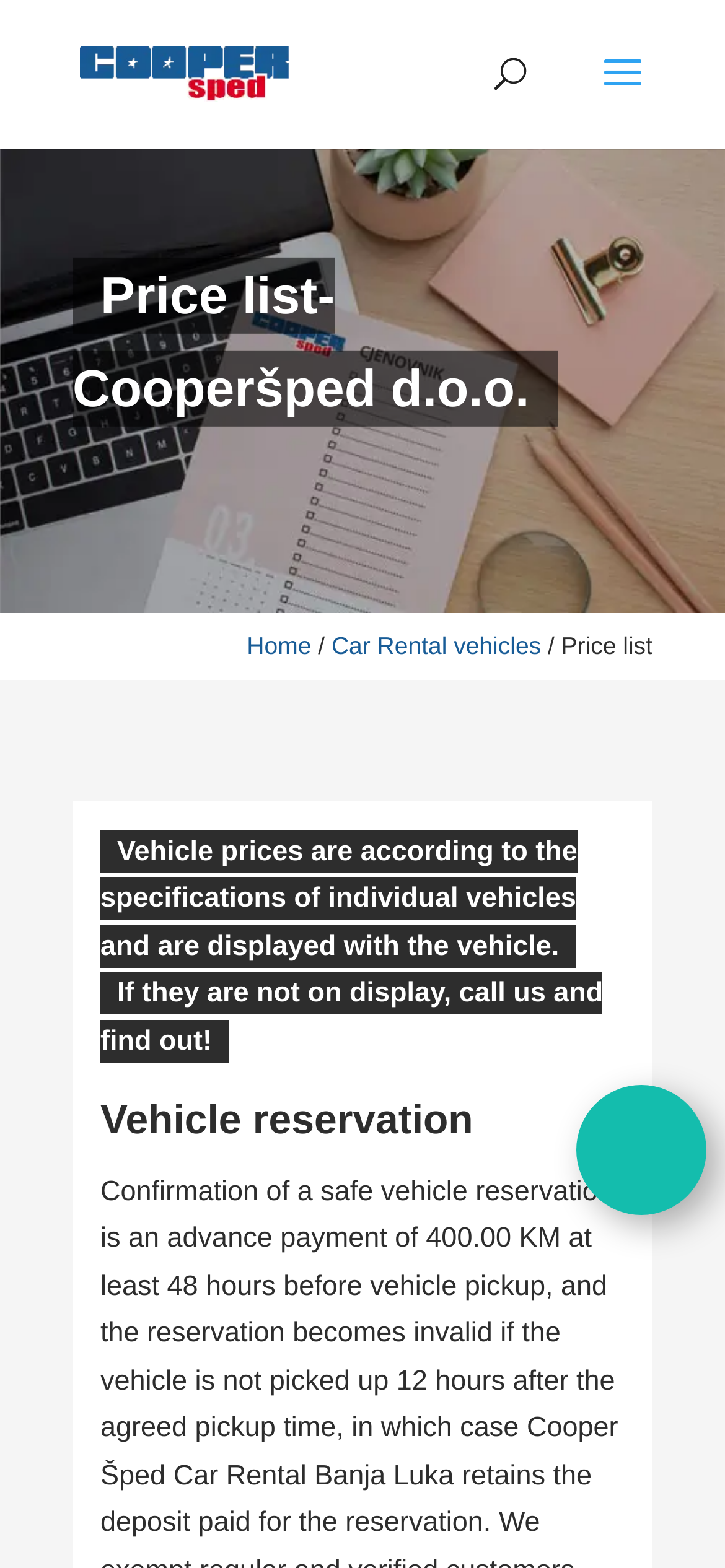Using the details from the image, please elaborate on the following question: What is the company name?

I found the company name 'Cooper Šped' at the bottom of the webpage, in a static text element.